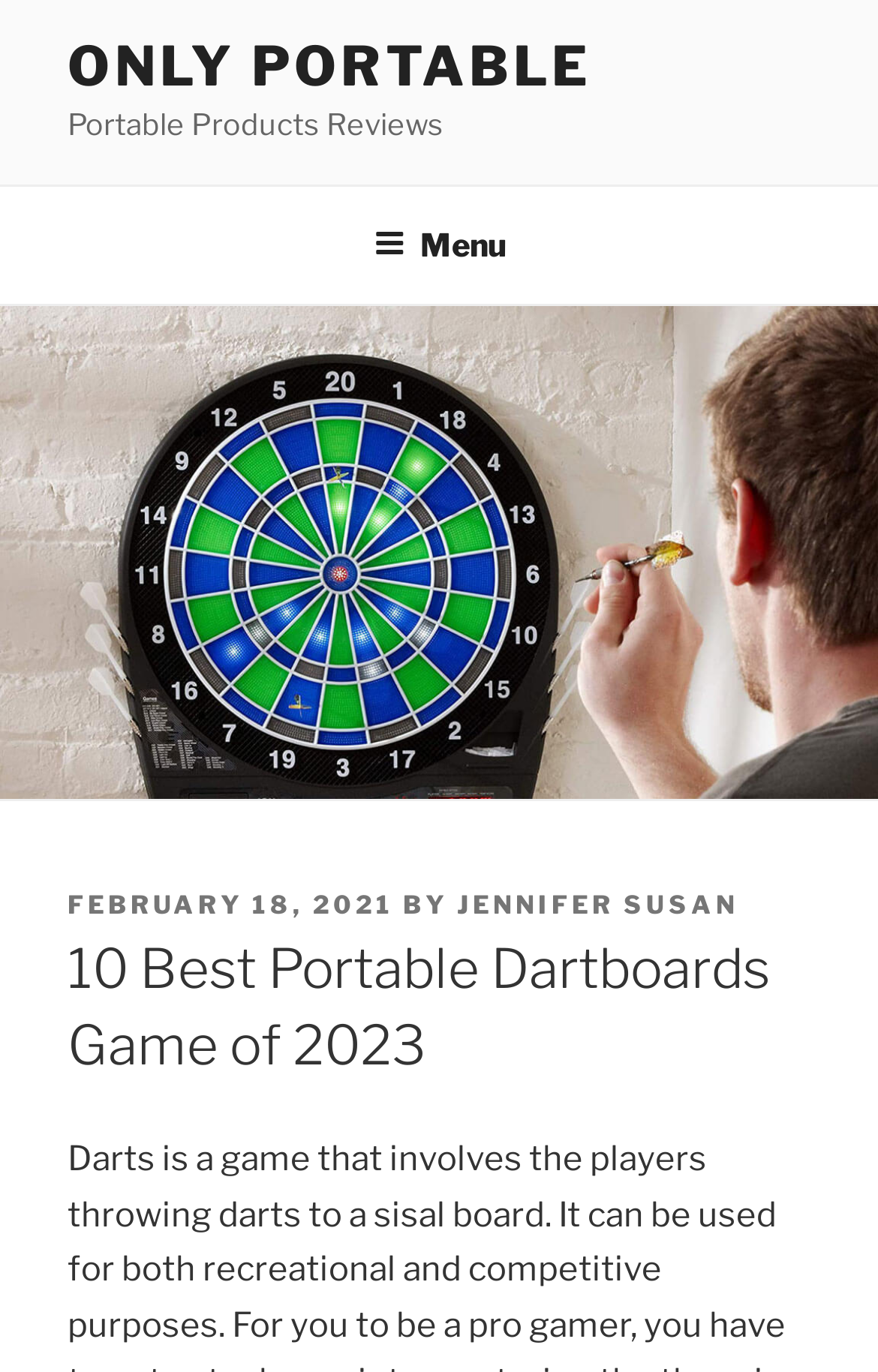Using the information in the image, could you please answer the following question in detail:
What type of products are being reviewed?

I found the type of products being reviewed by looking at the section that says 'Portable Products Reviews'.